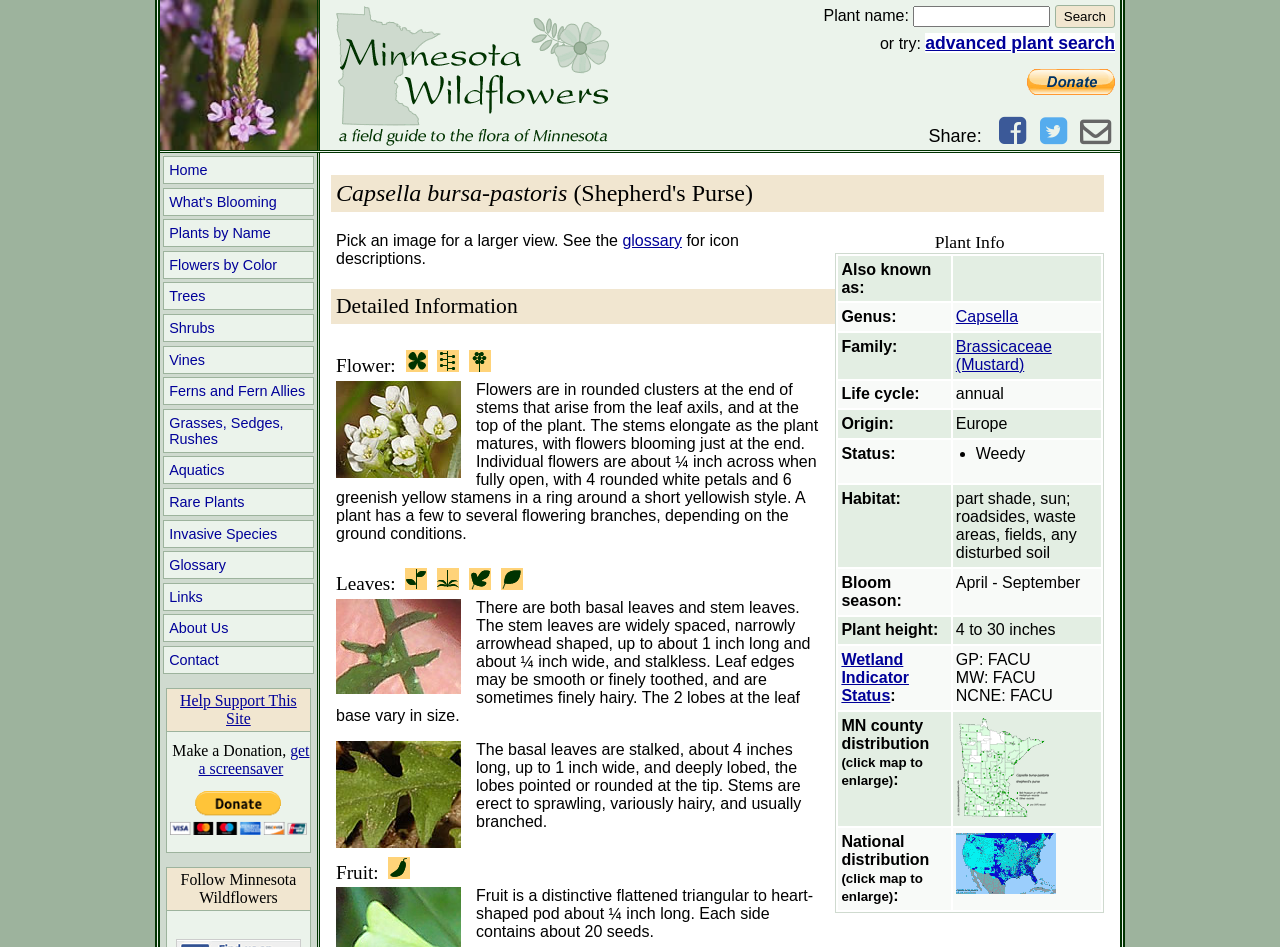Determine the bounding box coordinates for the HTML element mentioned in the following description: "About Us". The coordinates should be a list of four floats ranging from 0 to 1, represented as [left, top, right, bottom].

[0.128, 0.649, 0.245, 0.678]